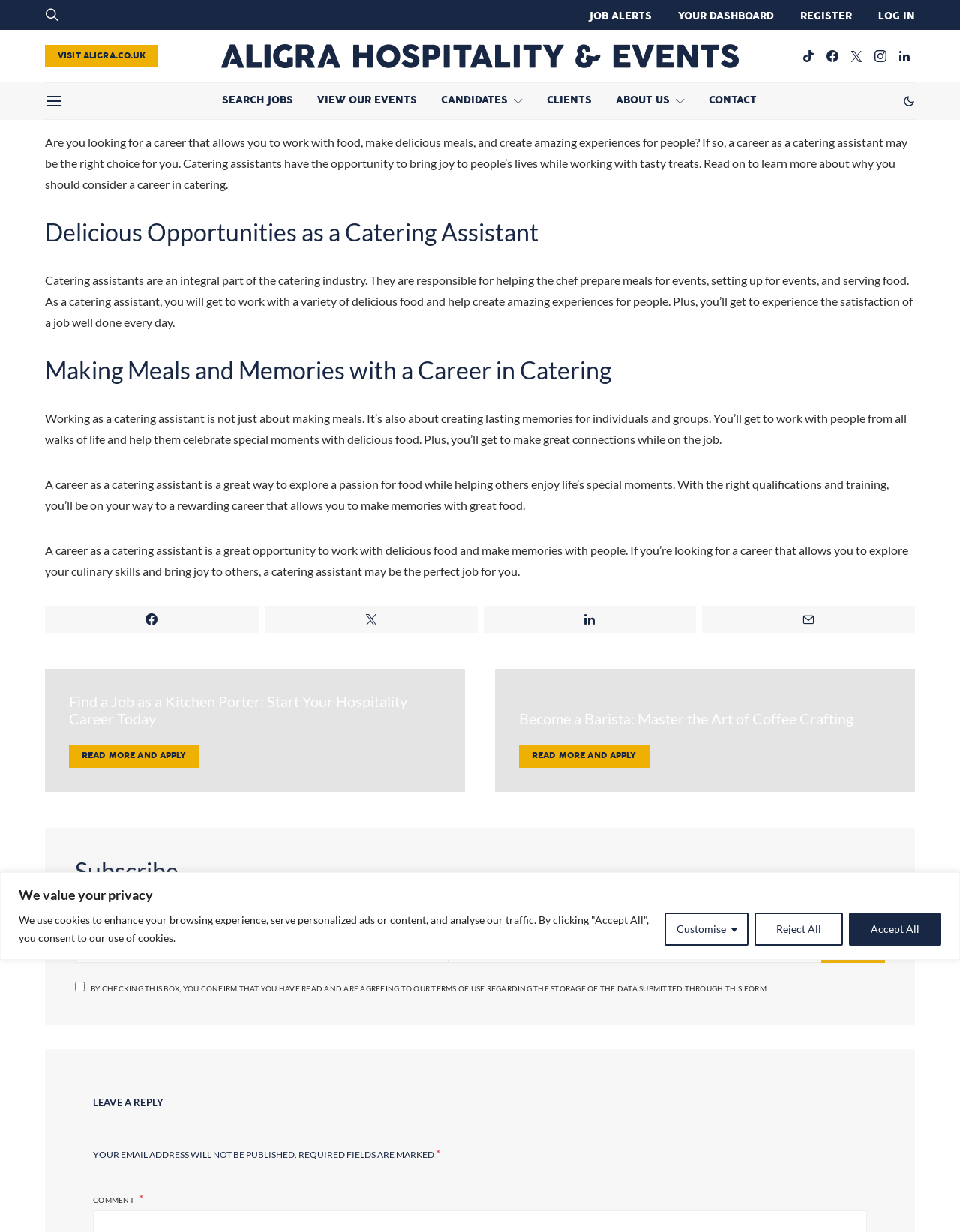Identify and provide the bounding box coordinates of the UI element described: "Customise". The coordinates should be formatted as [left, top, right, bottom], with each number being a float between 0 and 1.

[0.692, 0.74, 0.78, 0.767]